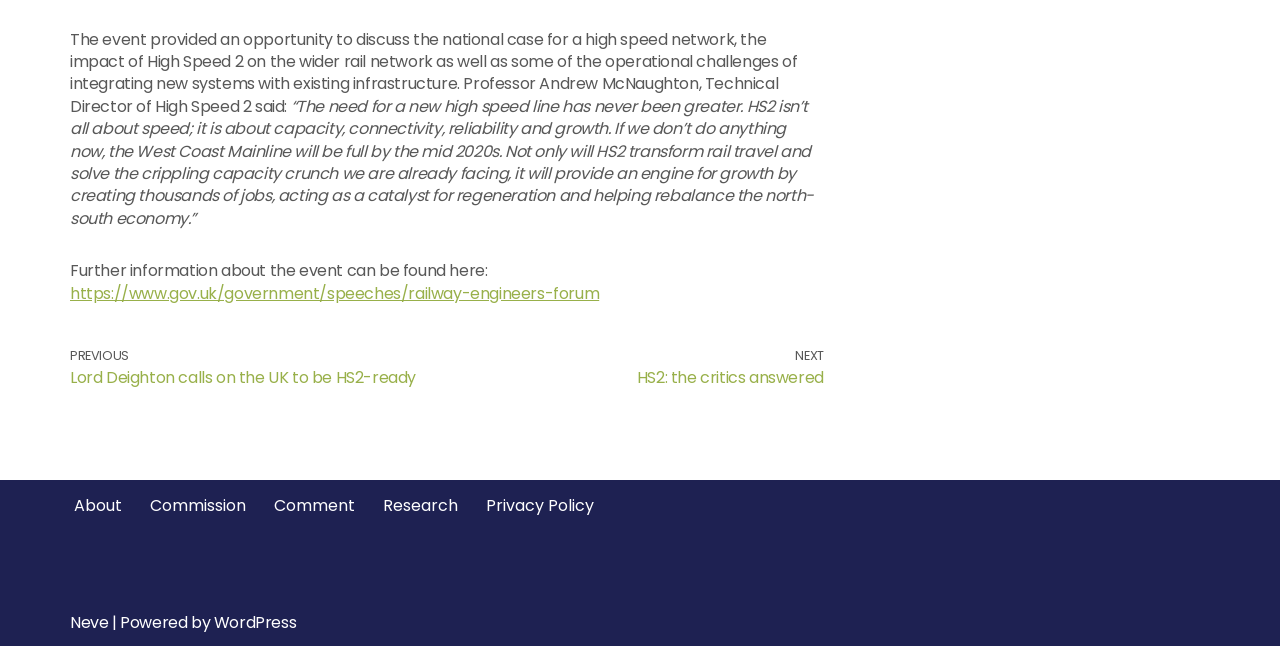Determine the bounding box coordinates of the clickable element to achieve the following action: 'Go to the WordPress website'. Provide the coordinates as four float values between 0 and 1, formatted as [left, top, right, bottom].

[0.167, 0.945, 0.231, 0.981]